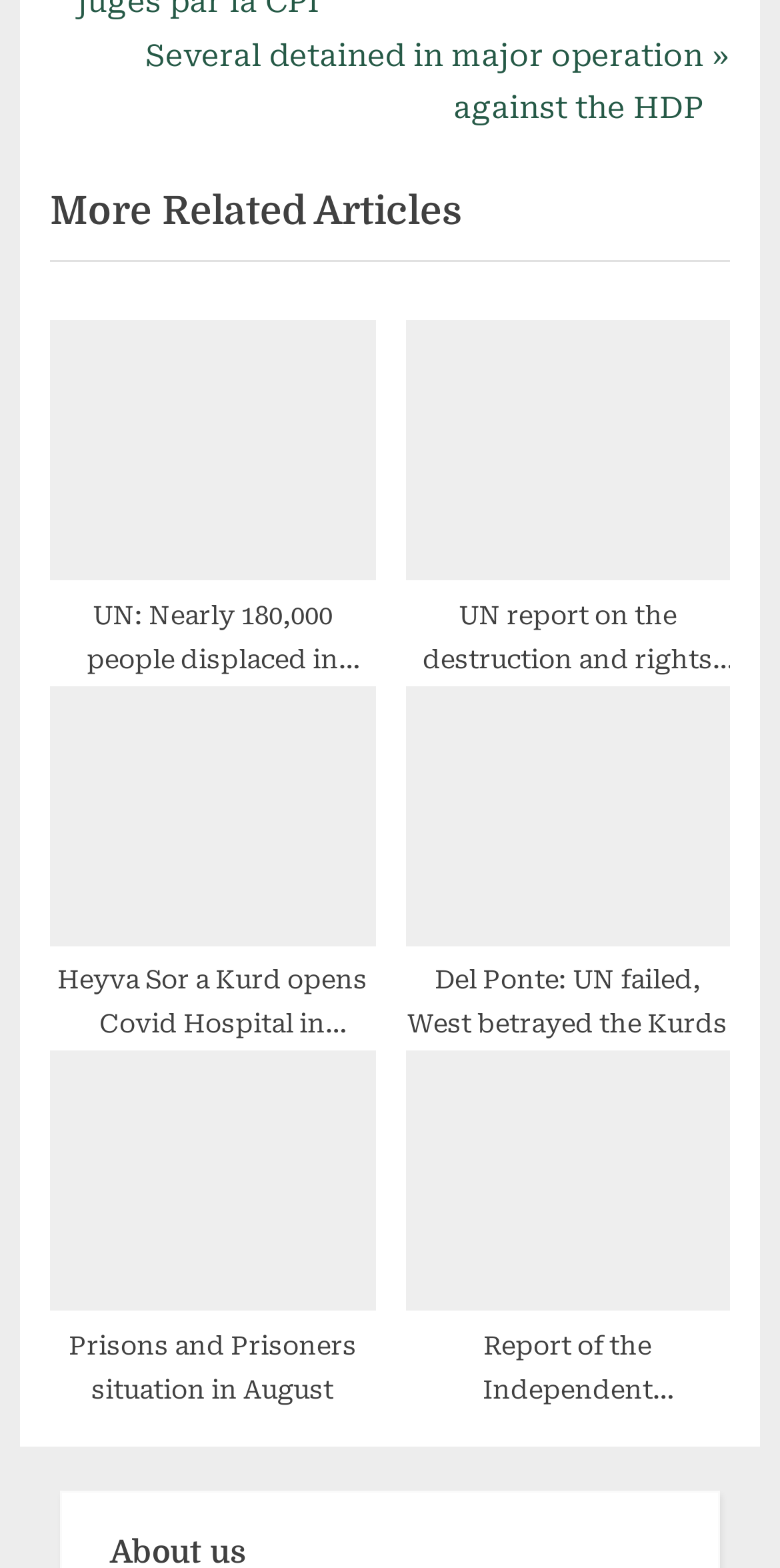Are all related articles from the same source?
Please interpret the details in the image and answer the question thoroughly.

The links under the 'More Related Articles' heading have different titles and topics, suggesting that they are from different sources or authors.